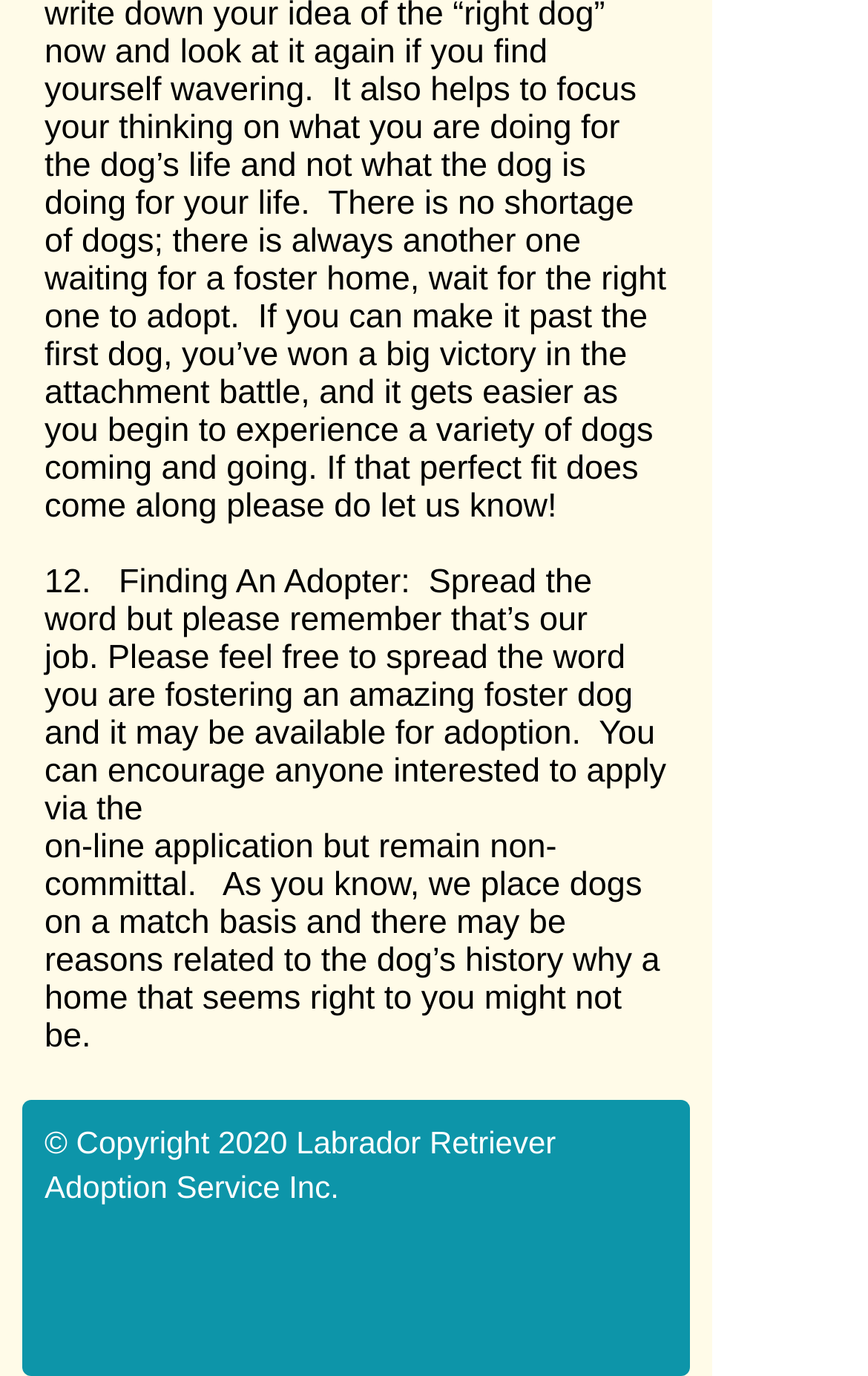What is the tone of the text at the top of the page?
Answer the question in a detailed and comprehensive manner.

I inferred the tone of the text by reading its content, which provides information and guidance to fosterers about finding an adopter for the dog, and its neutral and helpful language suggests an informative tone.